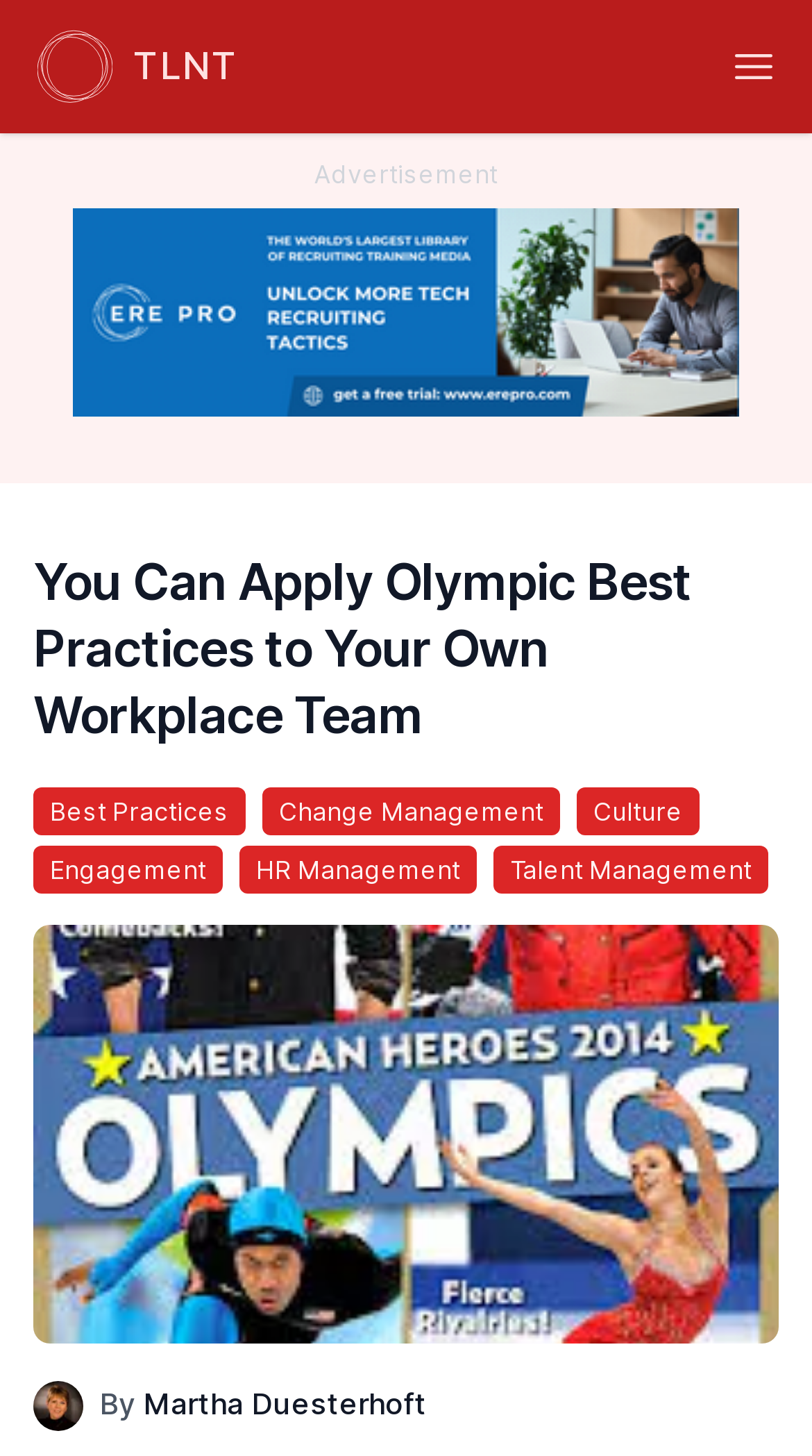What is the author of the article?
Give a detailed and exhaustive answer to the question.

I found the author's name by looking at the image caption at the bottom of the page, which says 'Martha Duesterhoft'. This is likely the author of the article.